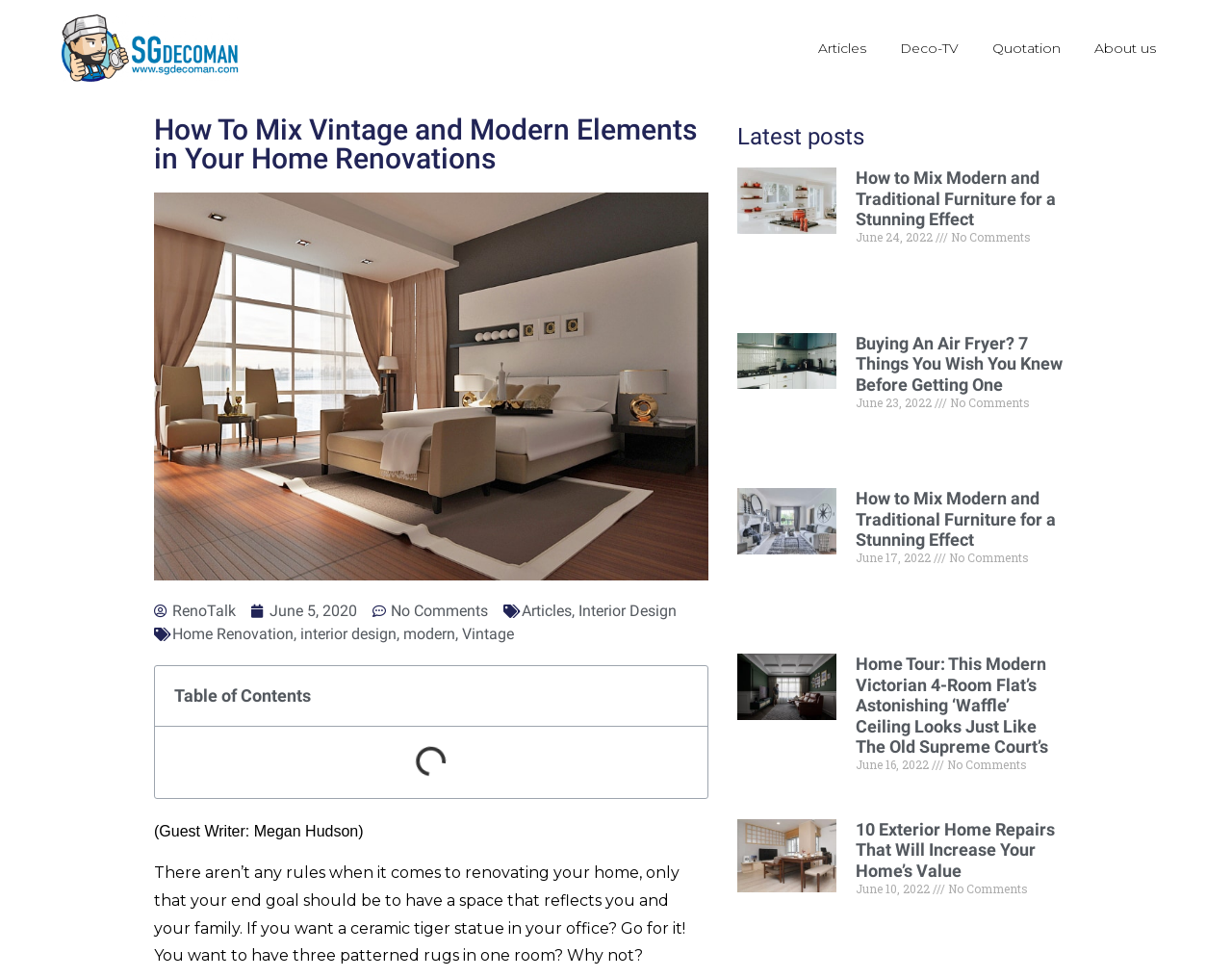Identify the bounding box coordinates of the specific part of the webpage to click to complete this instruction: "Check the 'Latest posts' section".

[0.598, 0.128, 0.867, 0.152]